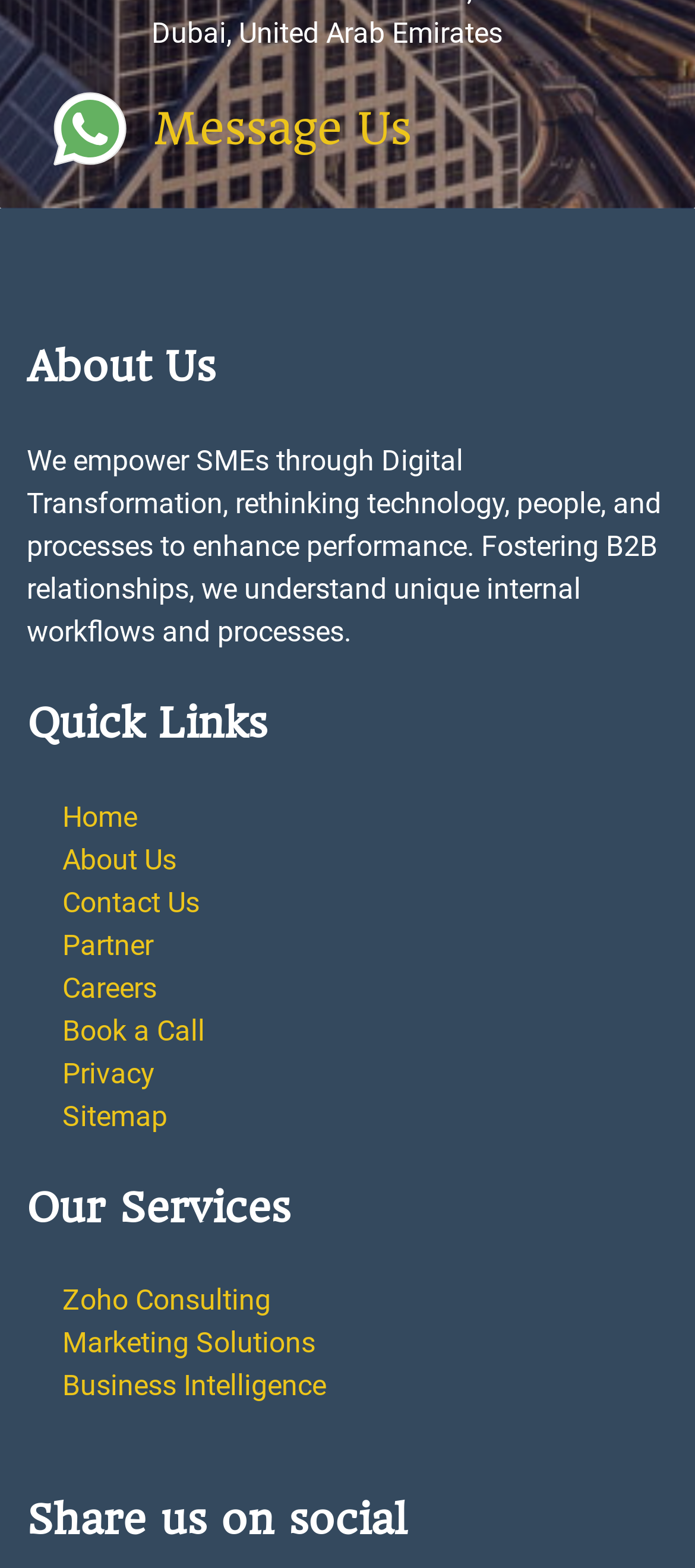Select the bounding box coordinates of the element I need to click to carry out the following instruction: "View Our Services".

[0.038, 0.785, 0.962, 0.83]